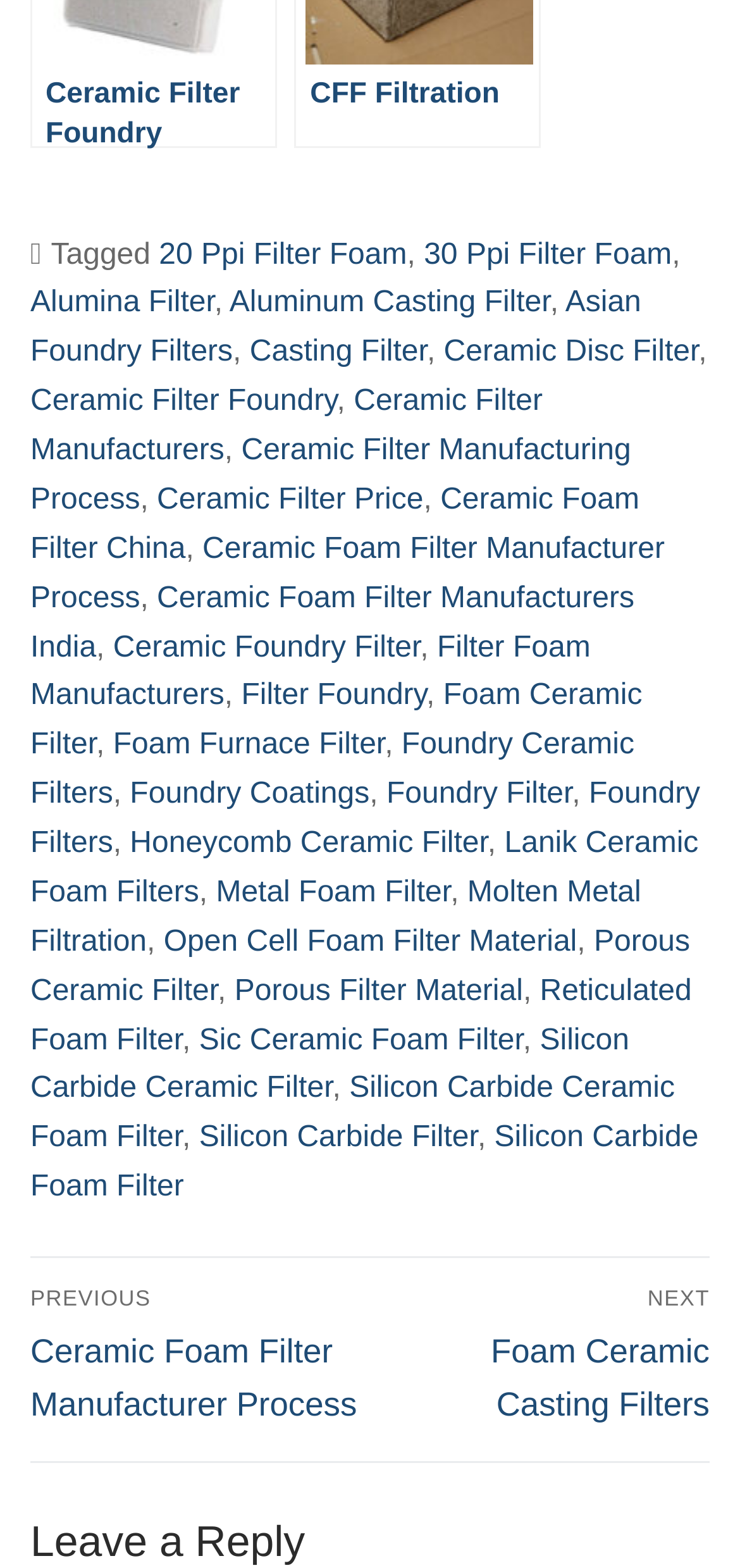Kindly respond to the following question with a single word or a brief phrase: 
What is the category of the filters listed?

Ceramic and metal filters